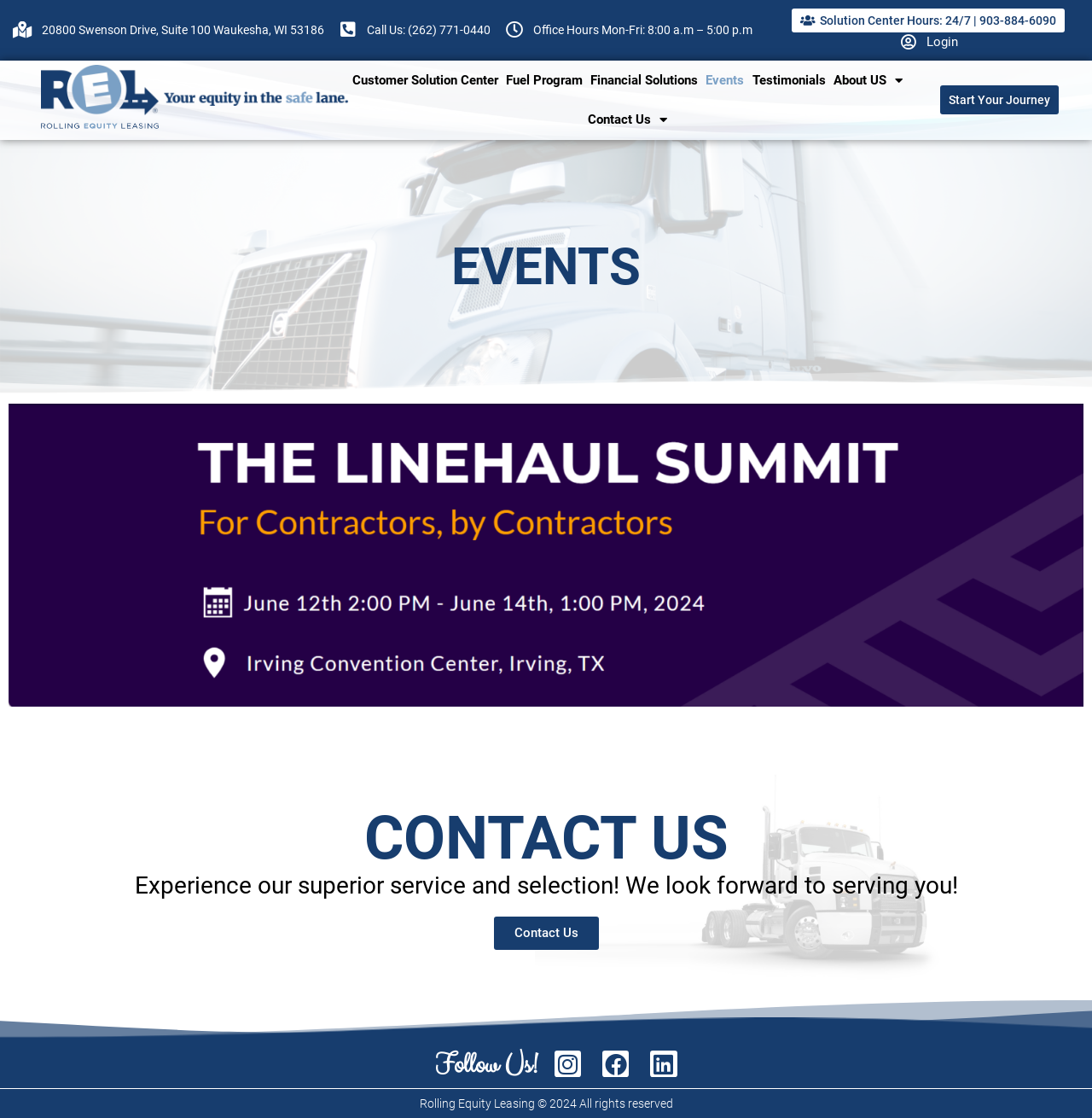Using the provided element description: "parent_node: СЛЕДВАЙТЕ НИ title="RSS информация"", identify the bounding box coordinates. The coordinates should be four floats between 0 and 1 in the order [left, top, right, bottom].

None